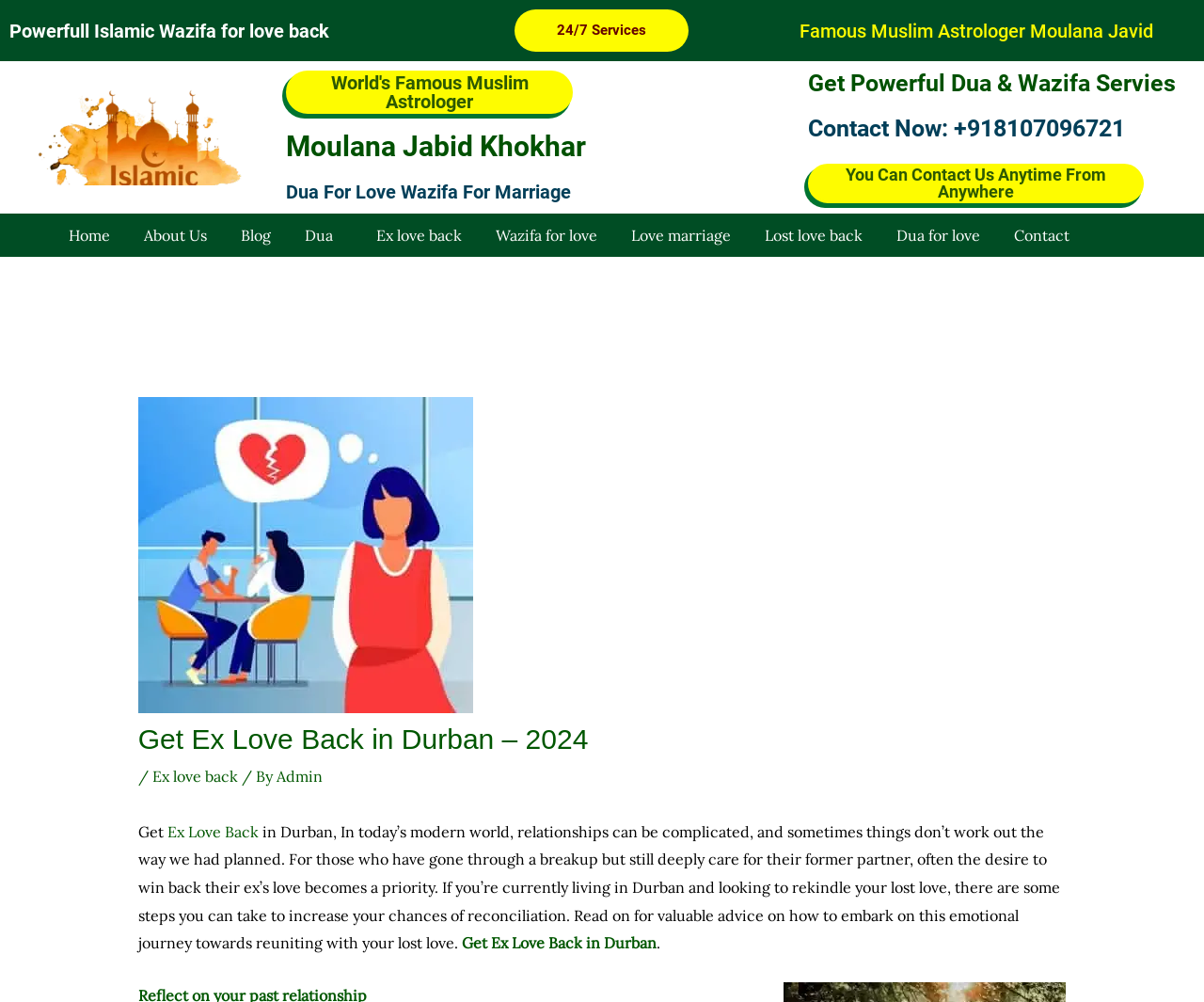Look at the image and answer the question in detail:
What is the location mentioned on the webpage?

I found the answer by looking at the various elements on the webpage, including the StaticText element with the text 'Get Ex Love Back in Durban' and the heading element with the text 'Get Ex Love Back in Durban – 2024', which suggest that the location mentioned on the webpage is Durban.